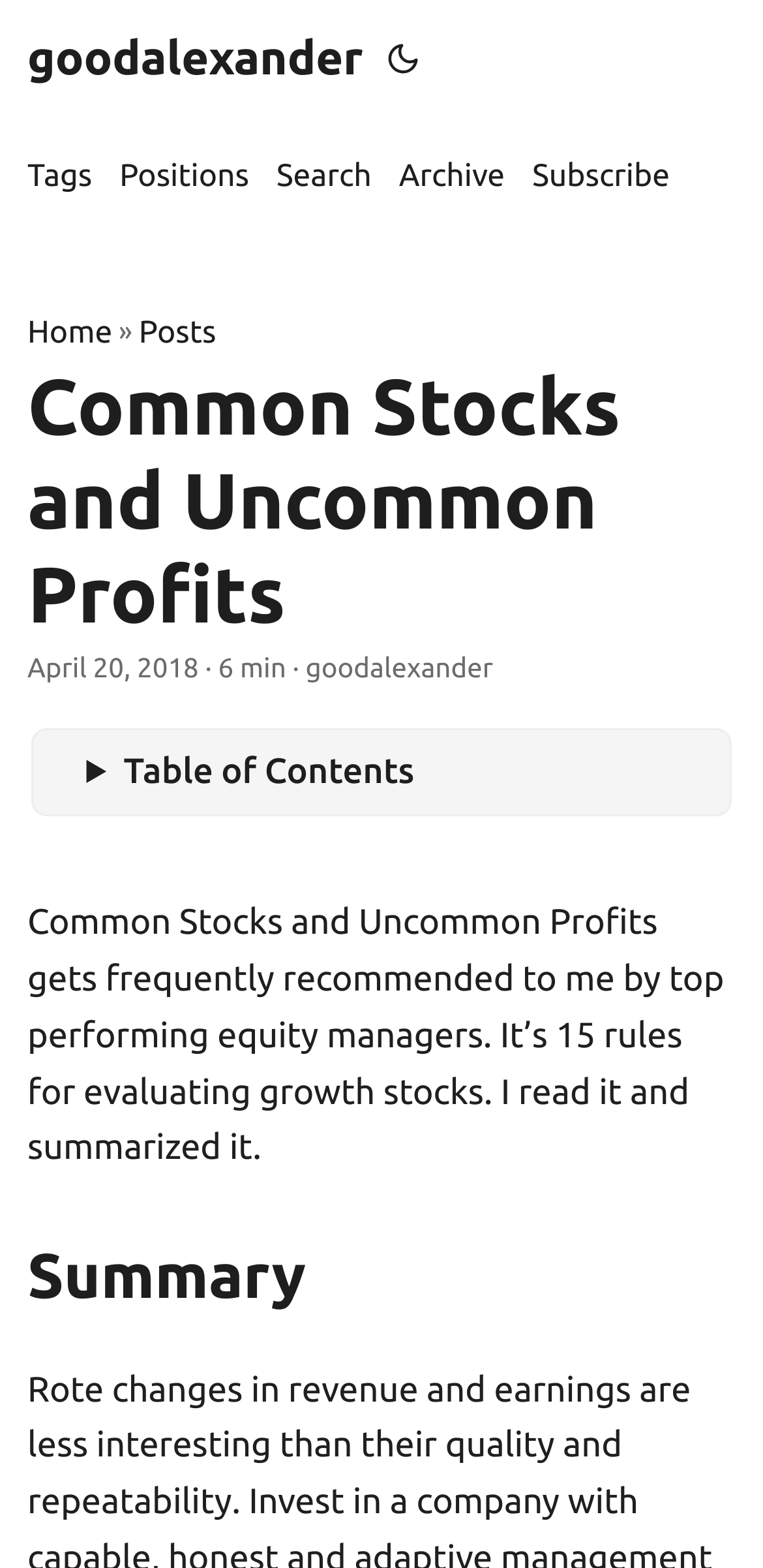Please determine the bounding box coordinates of the element to click on in order to accomplish the following task: "go to home page". Ensure the coordinates are four float numbers ranging from 0 to 1, i.e., [left, top, right, bottom].

[0.036, 0.197, 0.147, 0.229]